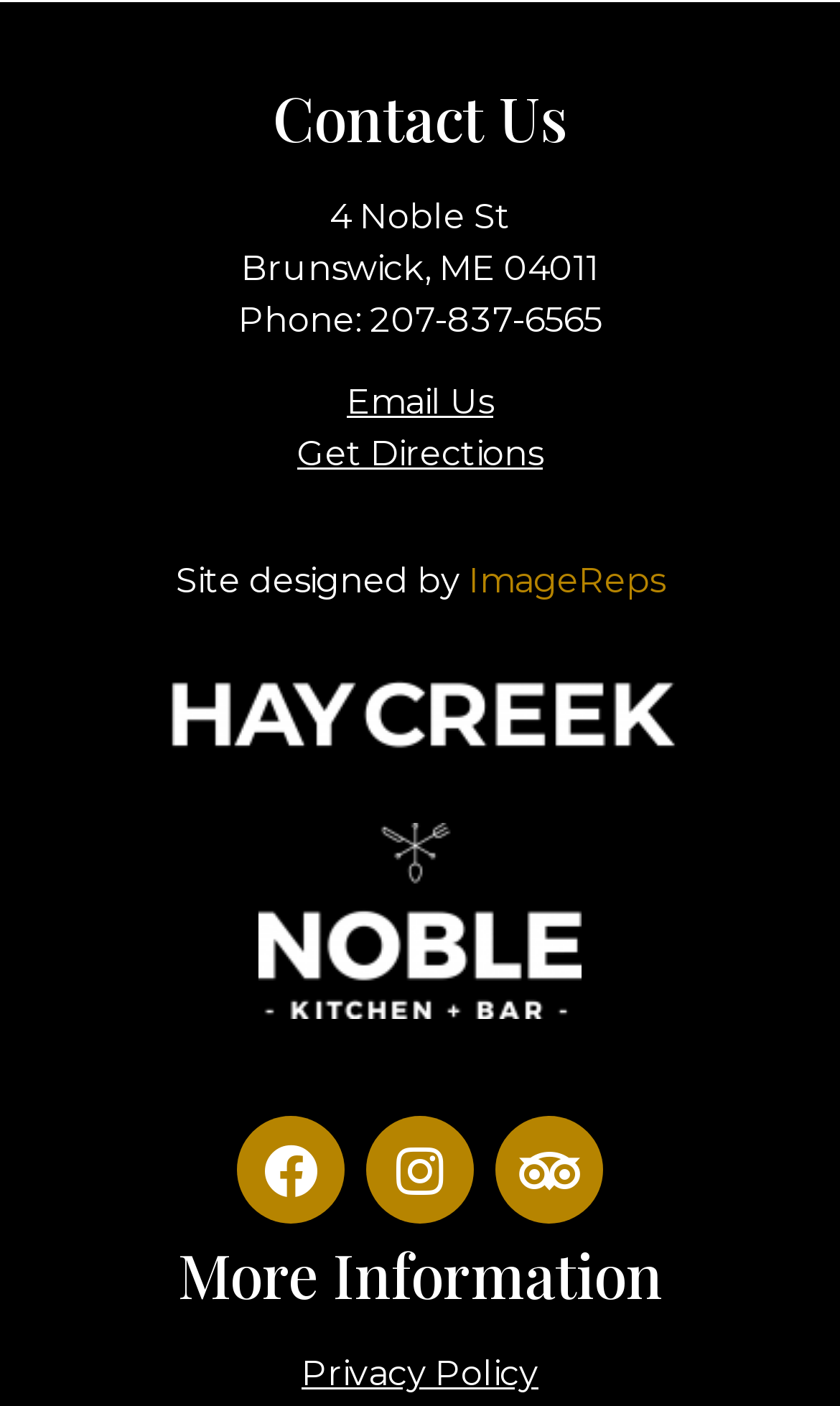Identify the bounding box for the described UI element: "alt="noble-kitchen-logo-footer" title="noble-kitchen-logo-footer"".

[0.308, 0.585, 0.692, 0.725]